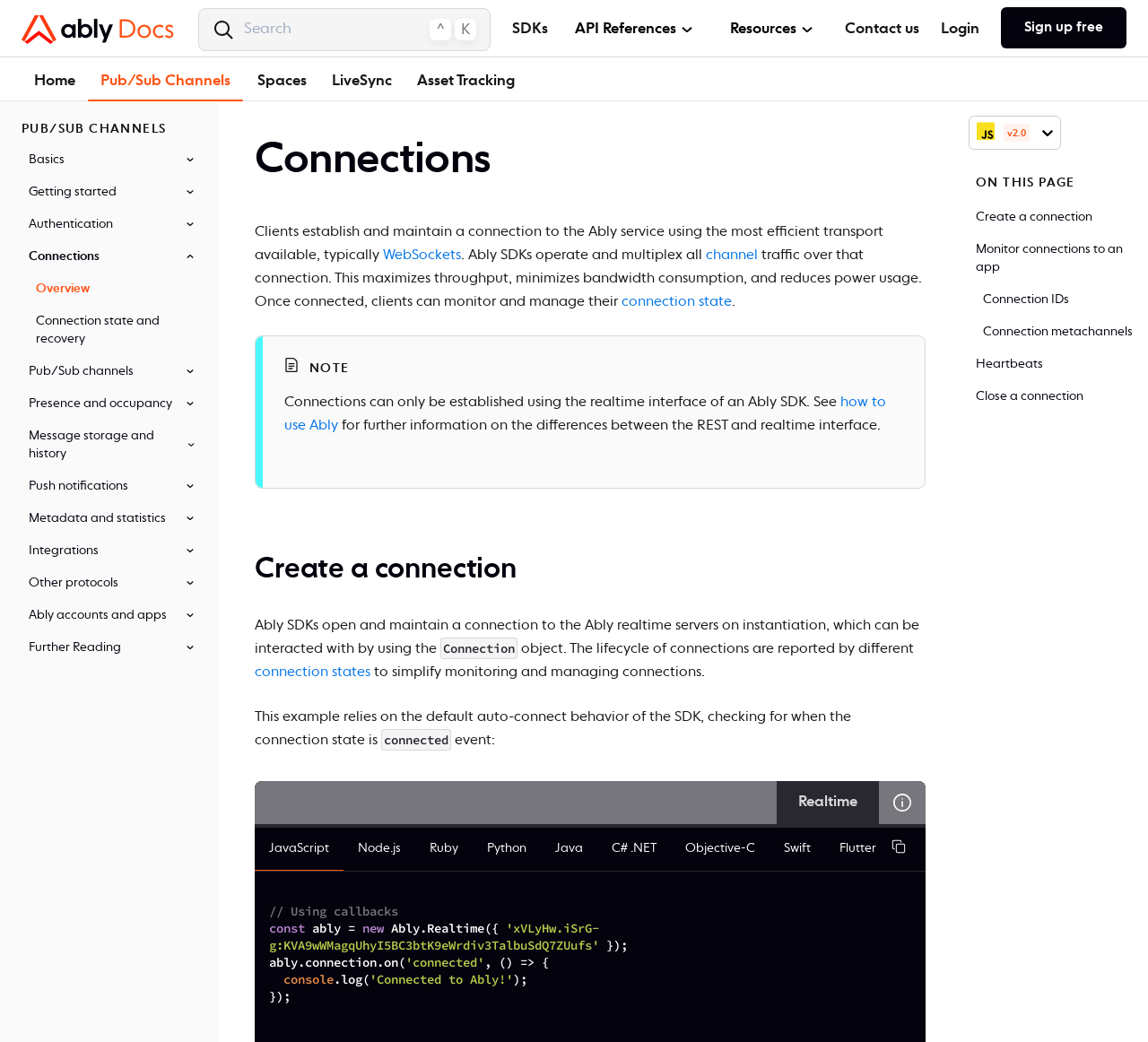Give a one-word or one-phrase response to the question:
What is the function of the 'Show API References' button?

Show API References